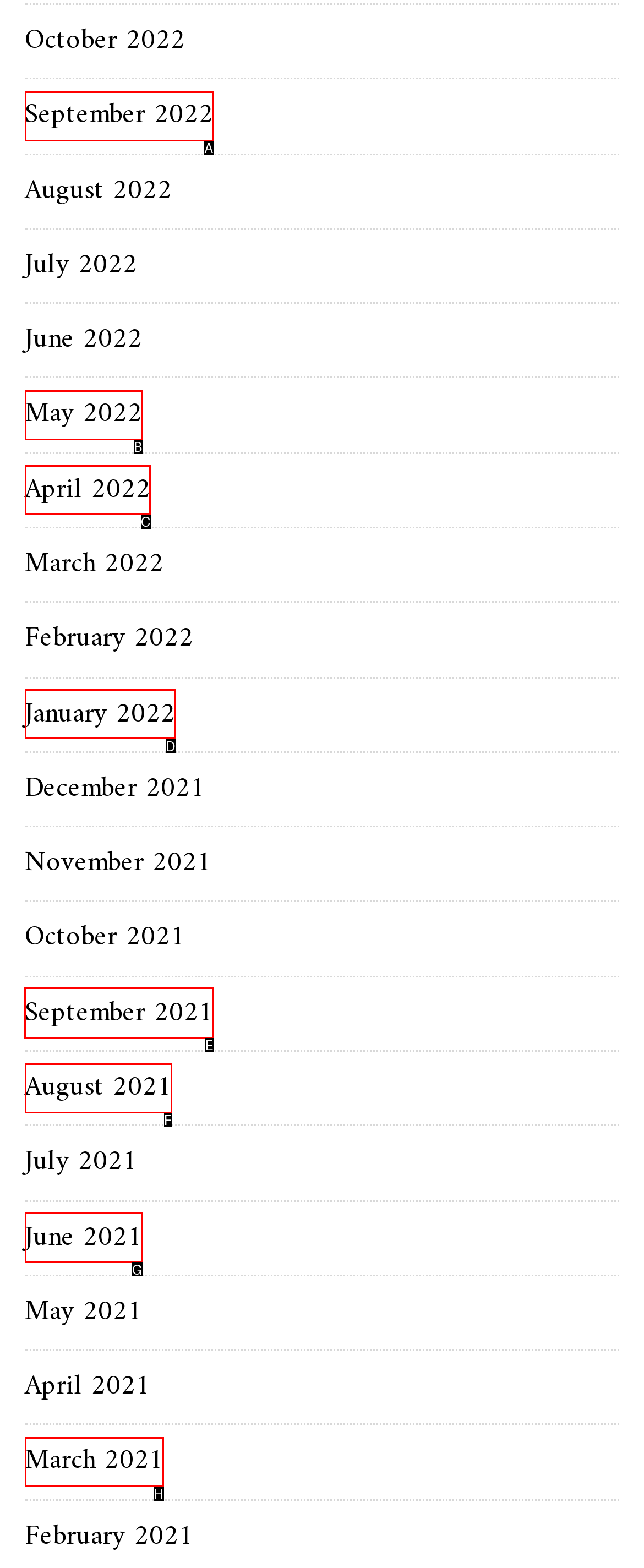Identify the correct letter of the UI element to click for this task: view September 2021
Respond with the letter from the listed options.

E